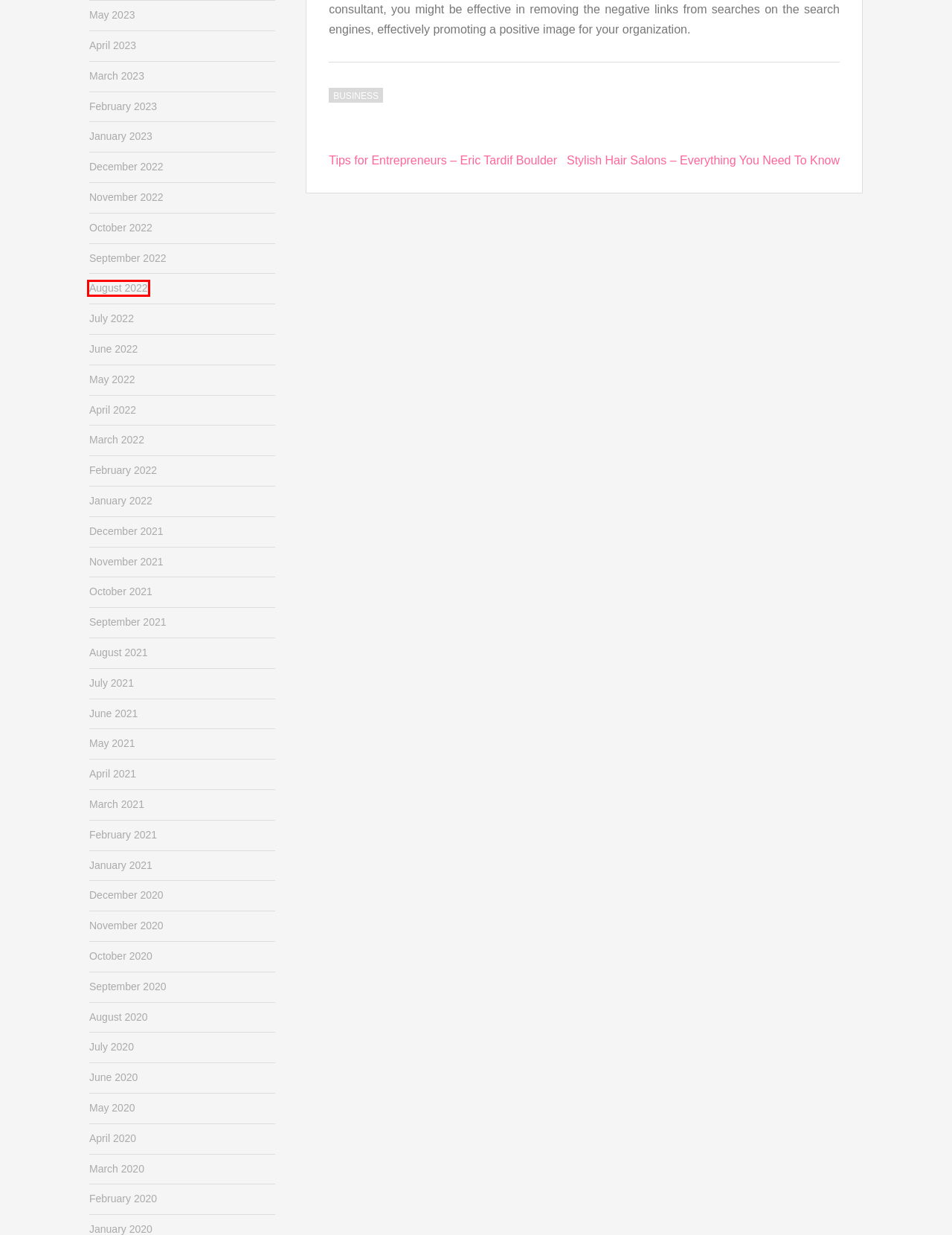Given a screenshot of a webpage with a red bounding box highlighting a UI element, determine which webpage description best matches the new webpage that appears after clicking the highlighted element. Here are the candidates:
A. Tips for Entrepreneurs – Eric Tardif Boulder – Literacy Week
B. December 2022 – Literacy Week
C. November 2020 – Literacy Week
D. December 2020 – Literacy Week
E. April 2023 – Literacy Week
F. November 2021 – Literacy Week
G. May 2020 – Literacy Week
H. August 2022 – Literacy Week

H